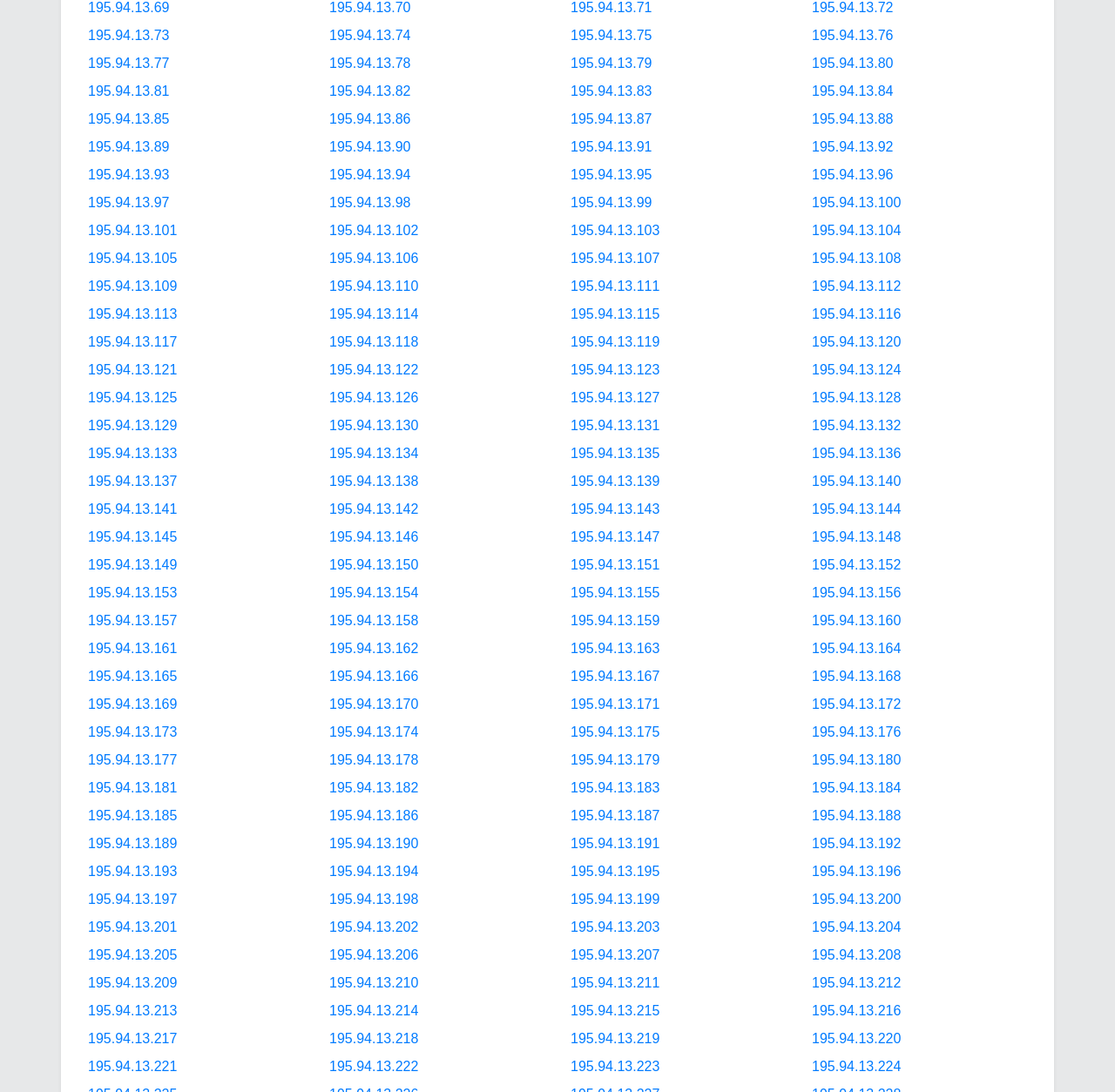Using the description "195.94.13.194", predict the bounding box of the relevant HTML element.

[0.295, 0.791, 0.375, 0.805]